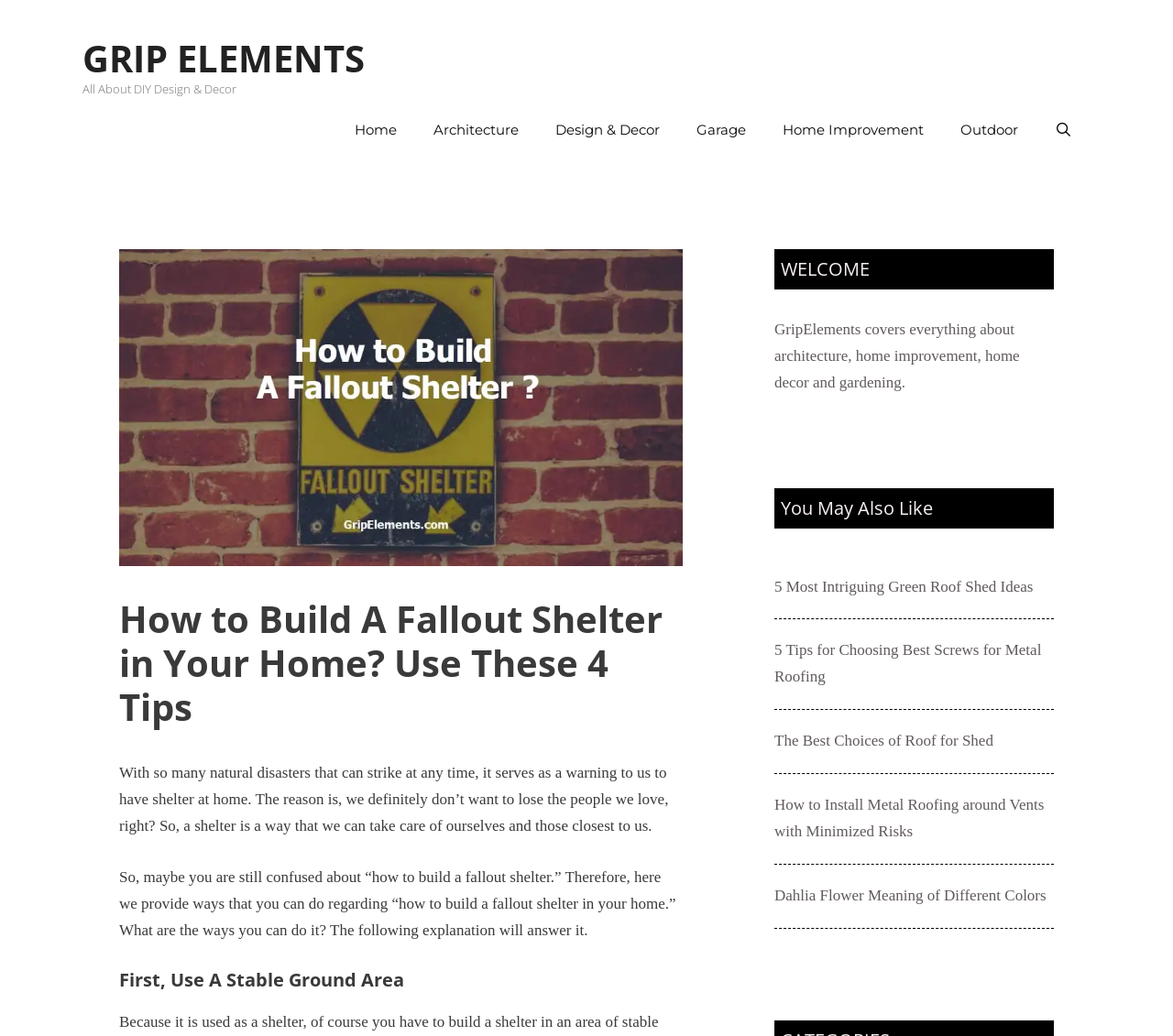Locate the bounding box coordinates of the element's region that should be clicked to carry out the following instruction: "Read the article 'How to Build A Fallout Shelter in Your Home? Use These 4 Tips'". The coordinates need to be four float numbers between 0 and 1, i.e., [left, top, right, bottom].

[0.102, 0.576, 0.582, 0.704]